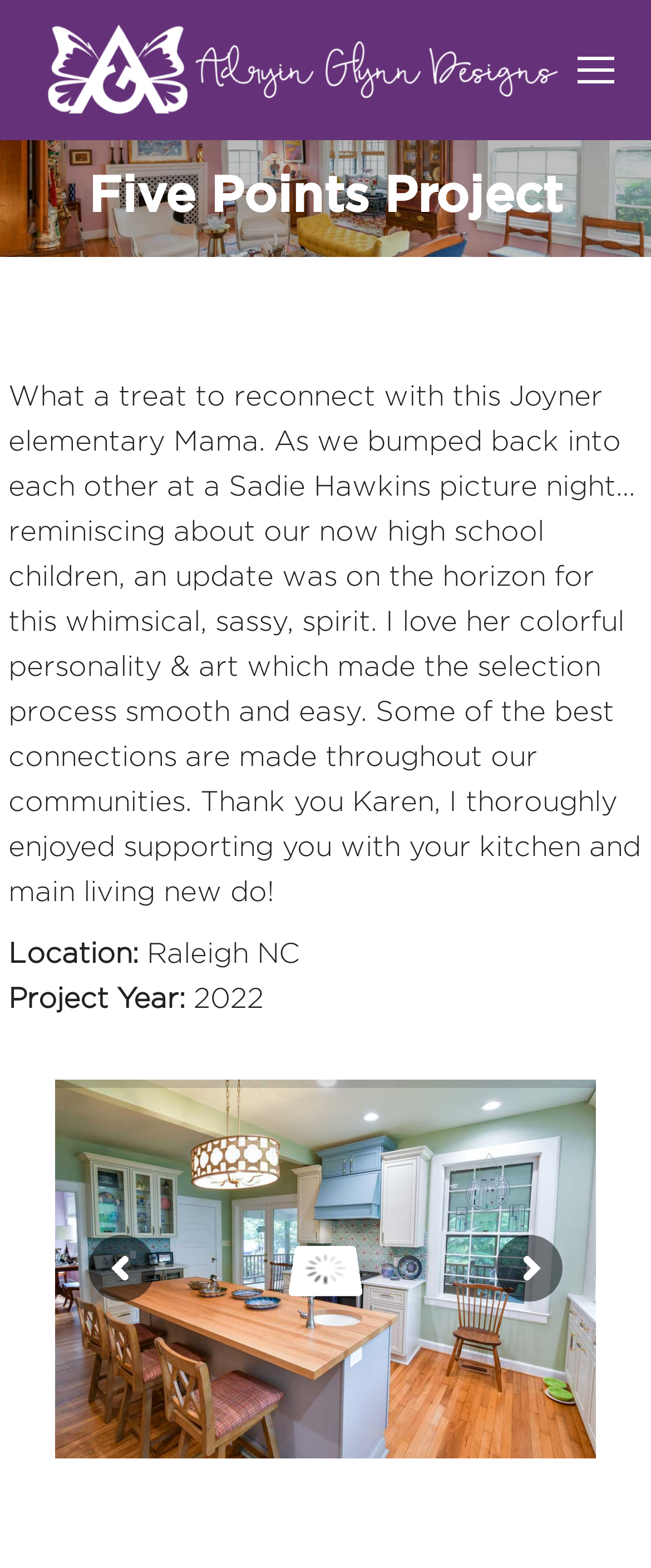Please extract and provide the main headline of the webpage.

Five Points Project